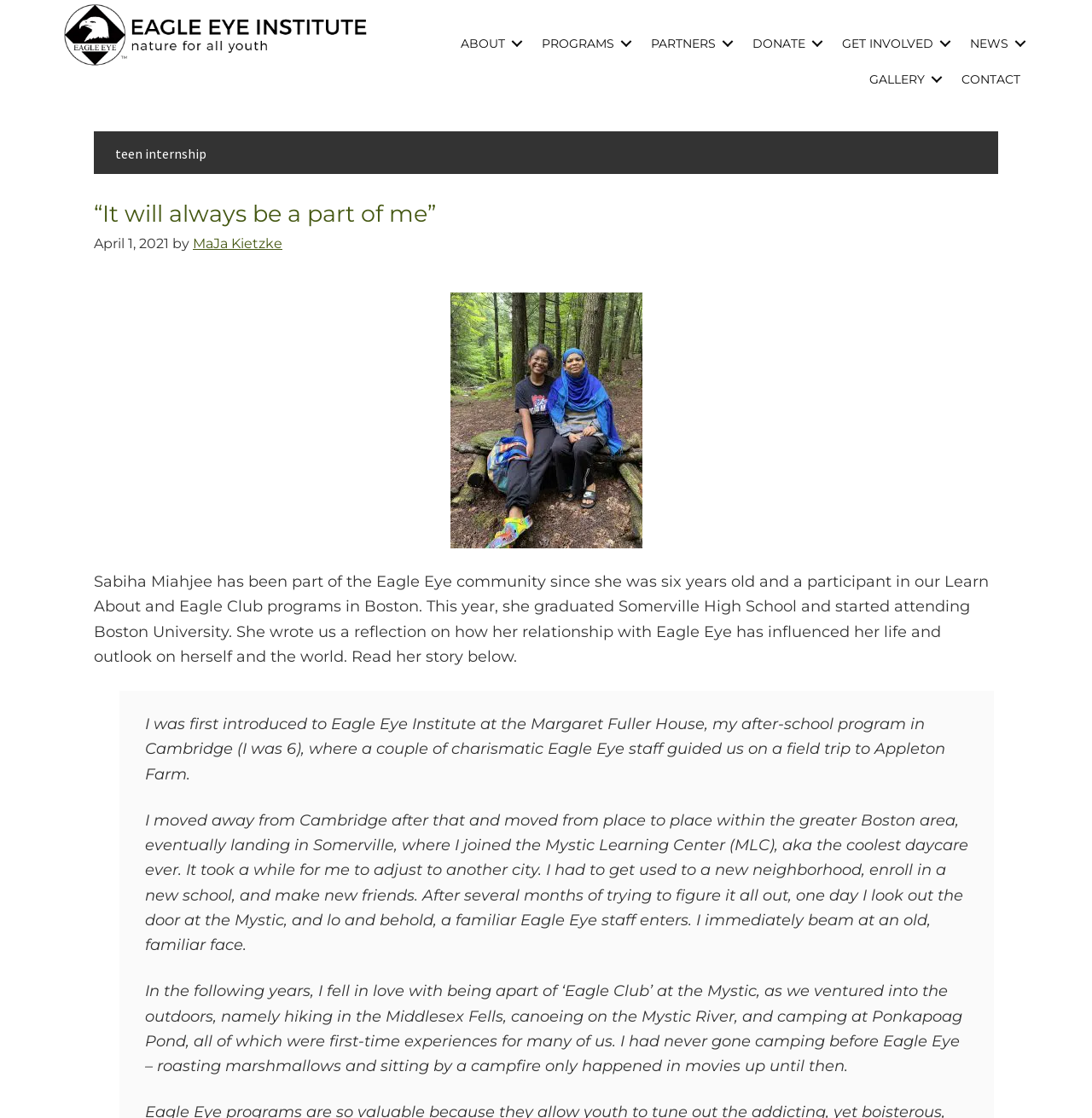Answer the following in one word or a short phrase: 
What is the date mentioned in the article?

April 1, 2021